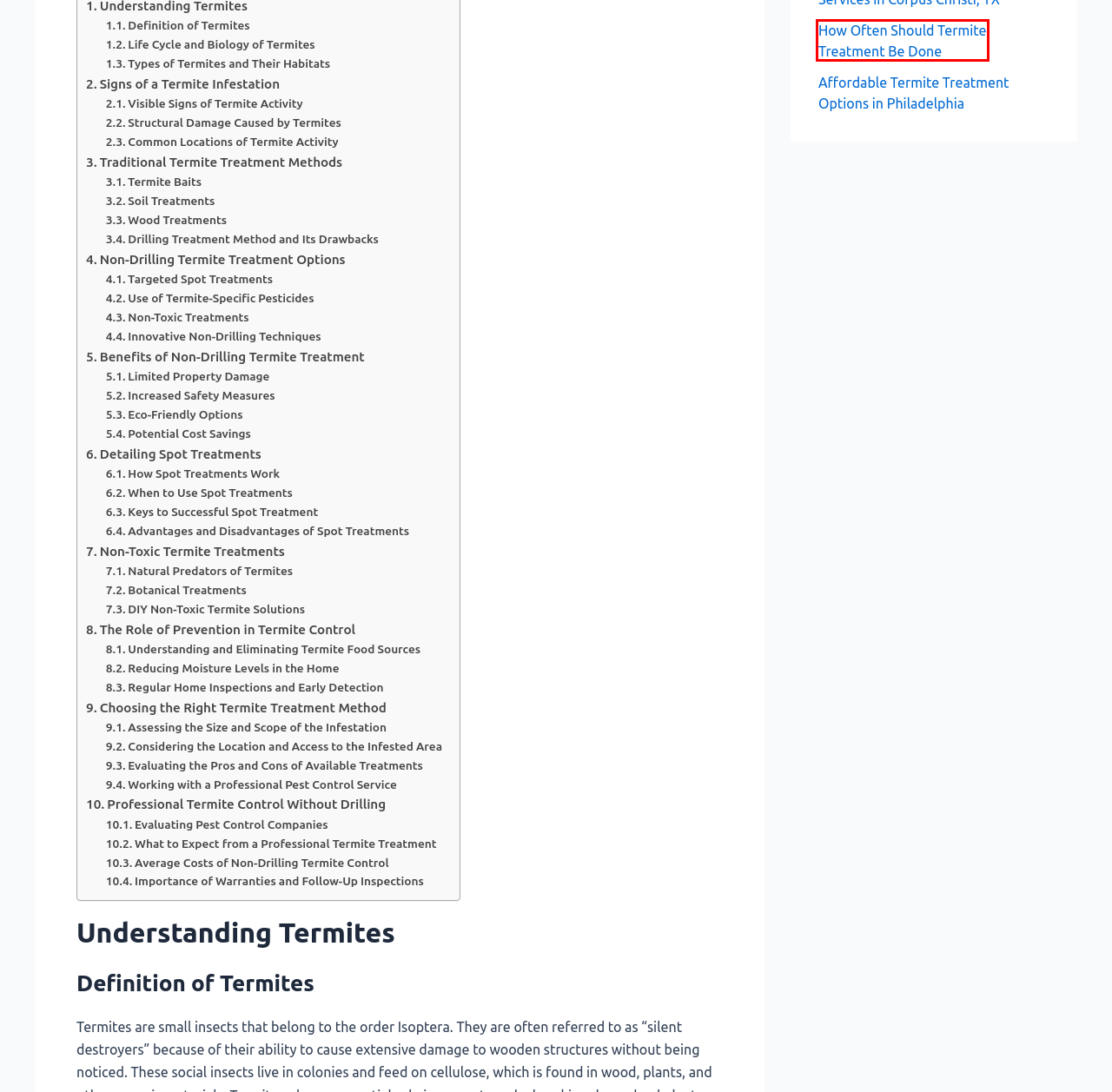Consider the screenshot of a webpage with a red bounding box around an element. Select the webpage description that best corresponds to the new page after clicking the element inside the red bounding box. Here are the candidates:
A. Terms Of Use -
B. Termite Treatment -
C. Affordable Termite Treatment Options in Philadelphia -
D. Effective Mosquito Control Measures in Union County NJ -
E. Pest Extermination -
F. The Ultimate Guide to Premise Termite Treatment -
G. How Often Should Termite Treatment Be Done -
H. Disclosure -

G